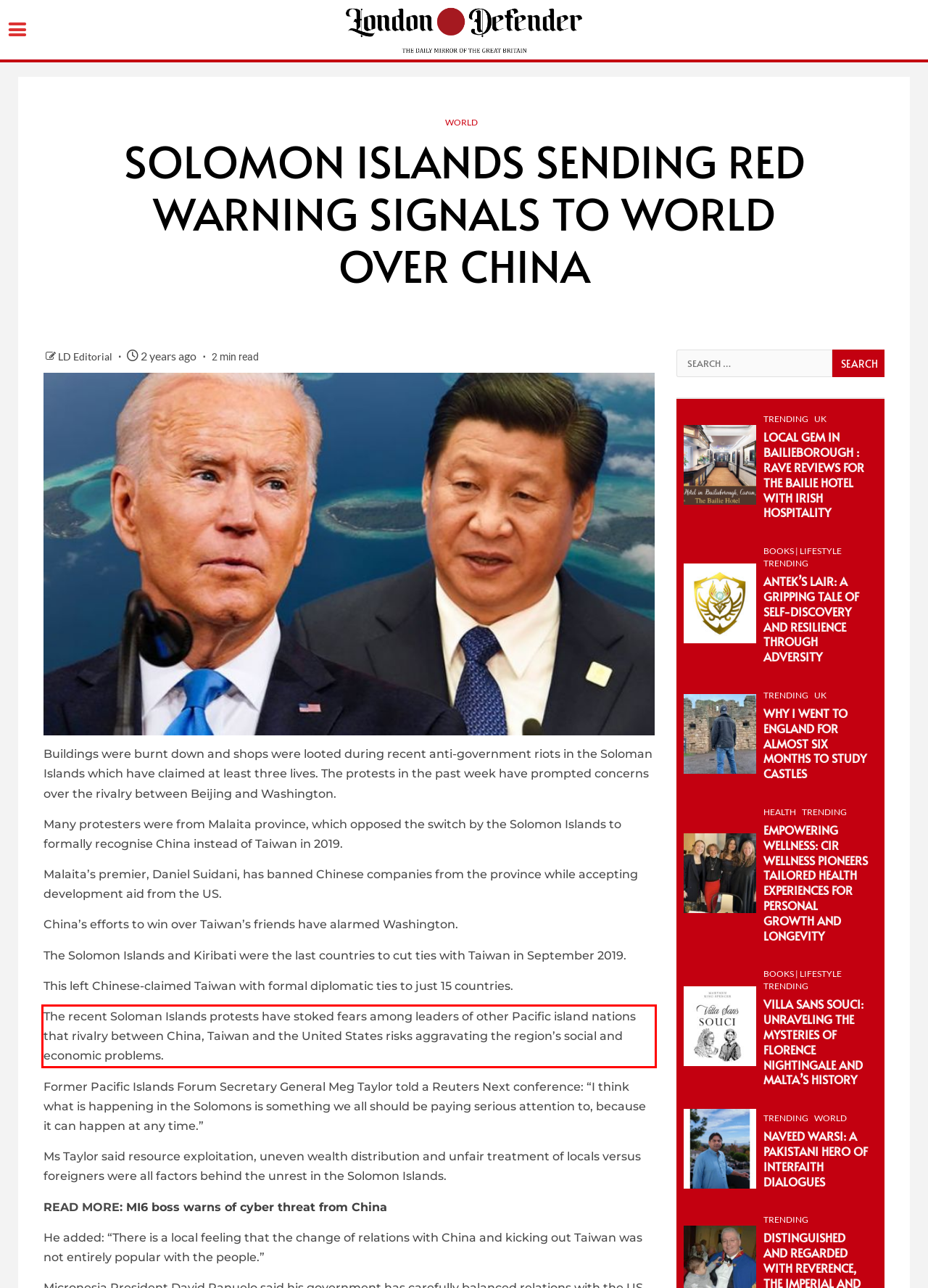Given a webpage screenshot, identify the text inside the red bounding box using OCR and extract it.

The recent Soloman Islands protests have stoked fears among leaders of other Pacific island nations that rivalry between China, Taiwan and the United States risks aggravating the region’s social and economic problems.